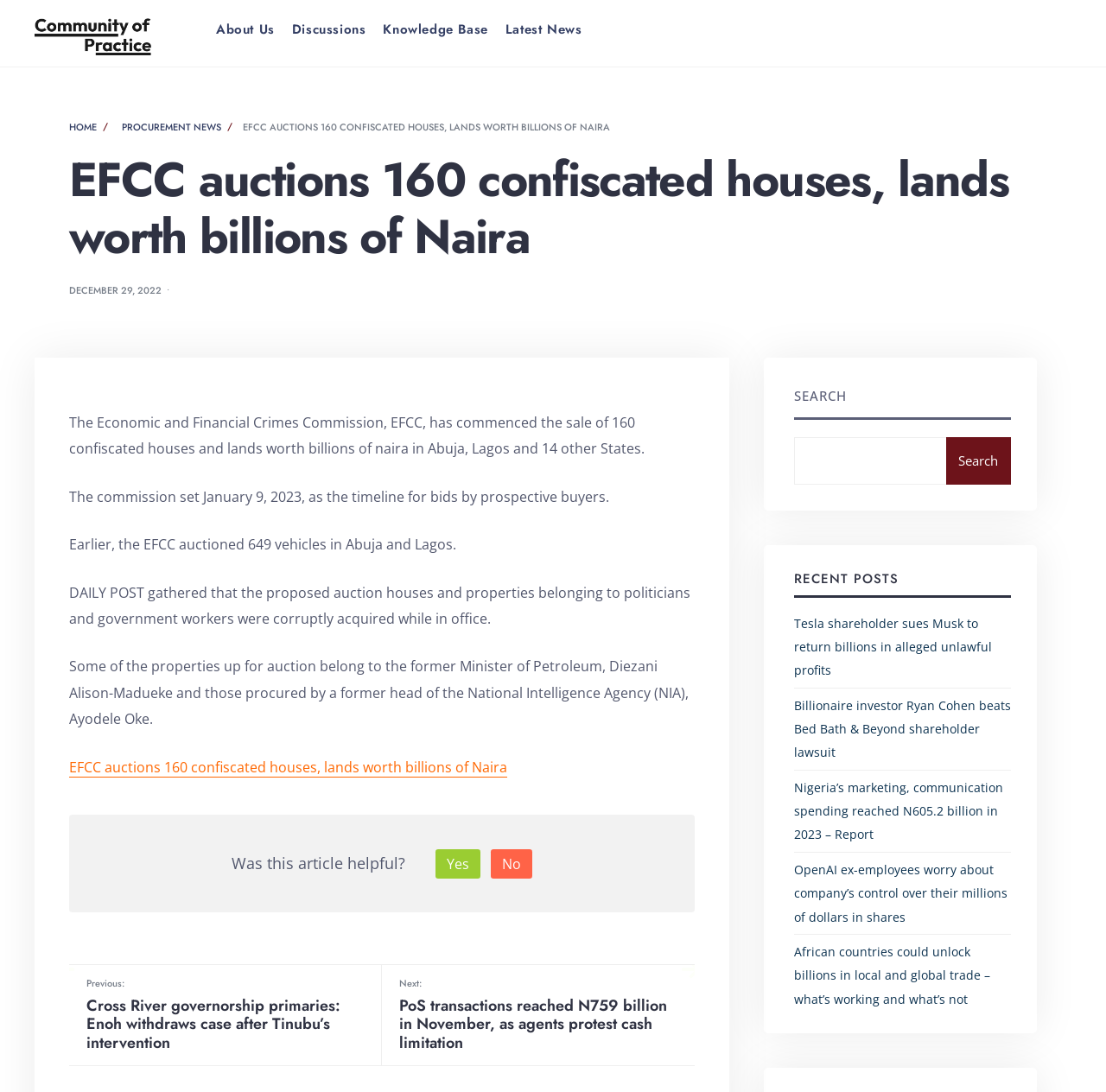Describe every aspect of the webpage in a detailed manner.

The webpage appears to be a news article page. At the top, there is a navigation menu with links to "About Us", "Discussions", "Knowledge Base", and "Latest News". Below the navigation menu, there are two prominent links: "HOME" and "PROCUREMENT NEWS". 

The main article title, "EFCC auctions 160 confiscated houses, lands worth billions of Naira", is displayed prominently in the middle of the page. The article's content is divided into several paragraphs, describing the sale of confiscated houses and lands by the Economic and Financial Crimes Commission (EFCC) in Abuja, Lagos, and 14 other states. The article also mentions the timeline for bids by prospective buyers and provides some background information on previous auctions.

To the right of the article, there is a search bar with a "SEARCH" label and a "Search" button. Below the search bar, there is a section titled "RECENT POSTS" with five links to other news articles.

At the bottom of the page, there are two links to navigate to previous and next news articles. There is also a question "Was this article helpful?" with "Yes" and "No" options.